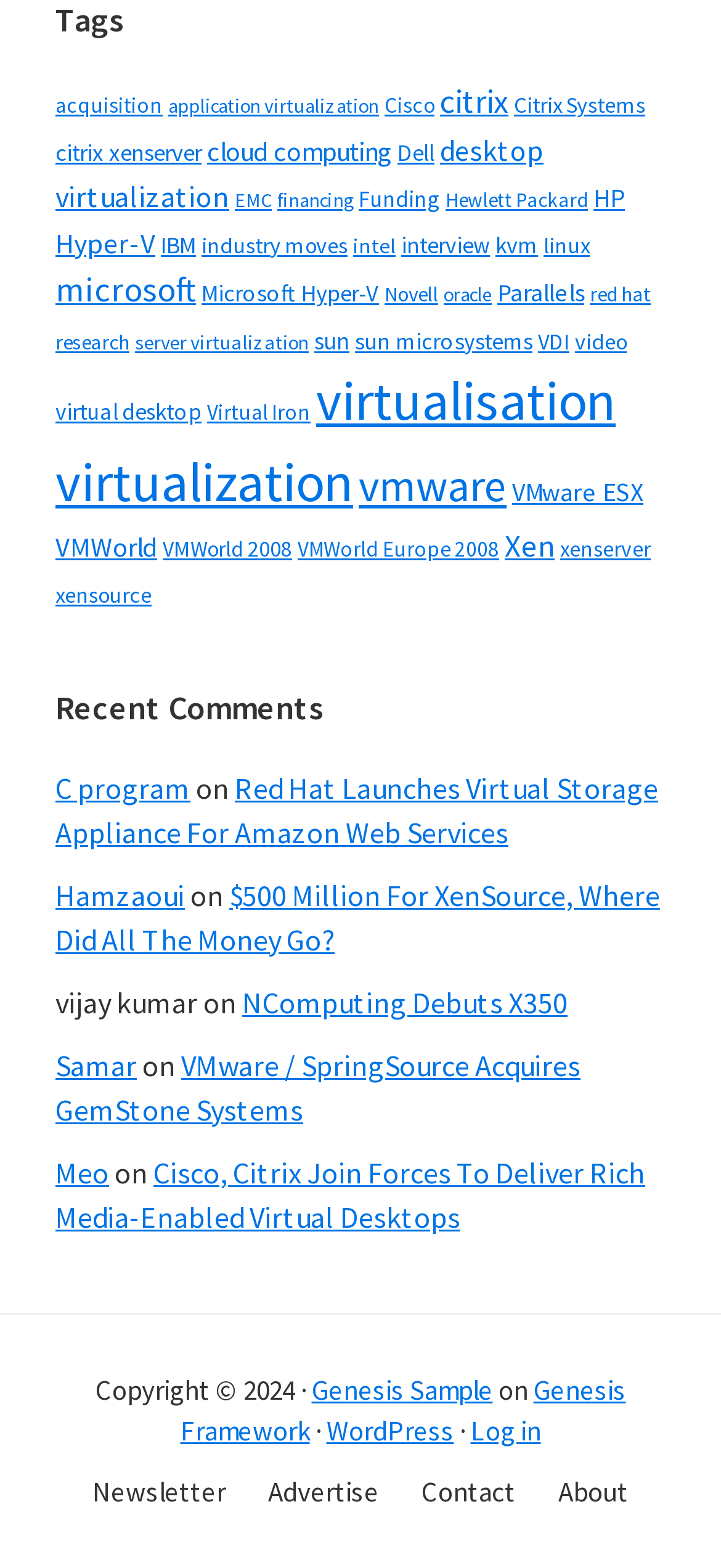Identify the bounding box coordinates of the element that should be clicked to fulfill this task: "Contact us". The coordinates should be provided as four float numbers between 0 and 1, i.e., [left, top, right, bottom].

[0.585, 0.938, 0.715, 0.965]